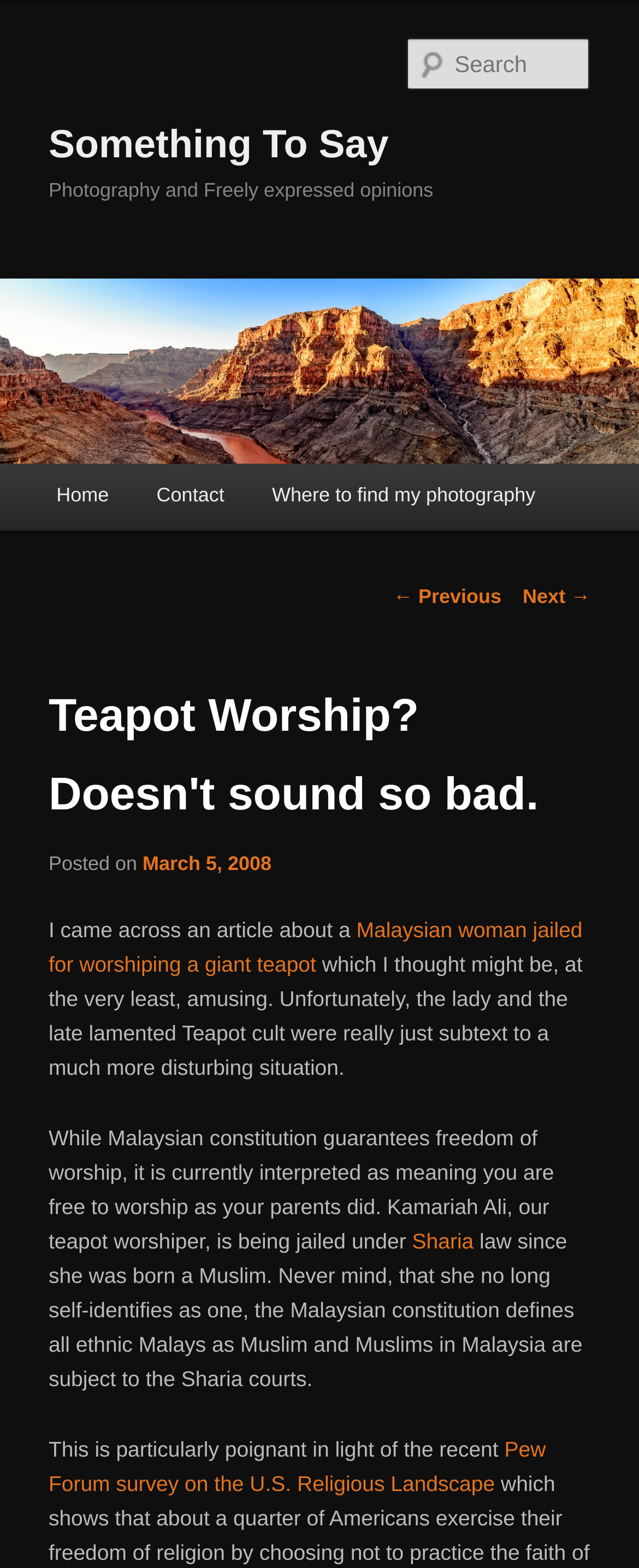What is the law under which Kamariah Ali is being jailed?
Based on the screenshot, provide your answer in one word or phrase.

Sharia law